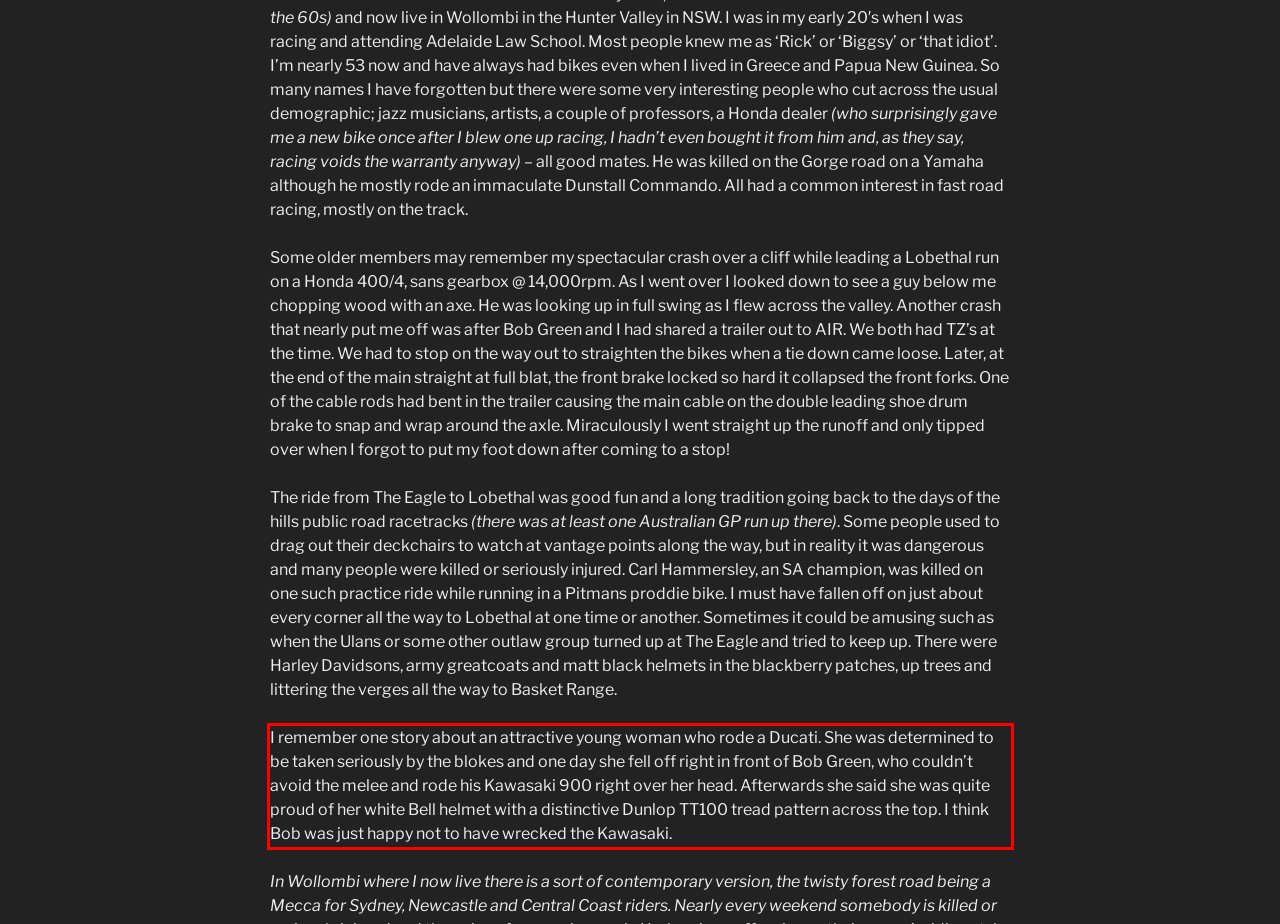Within the provided webpage screenshot, find the red rectangle bounding box and perform OCR to obtain the text content.

I remember one story about an attractive young woman who rode a Ducati. She was determined to be taken seriously by the blokes and one day she fell off right in front of Bob Green, who couldn’t avoid the melee and rode his Kawasaki 900 right over her head. Afterwards she said she was quite proud of her white Bell helmet with a distinctive Dunlop TT100 tread pattern across the top. I think Bob was just happy not to have wrecked the Kawasaki.